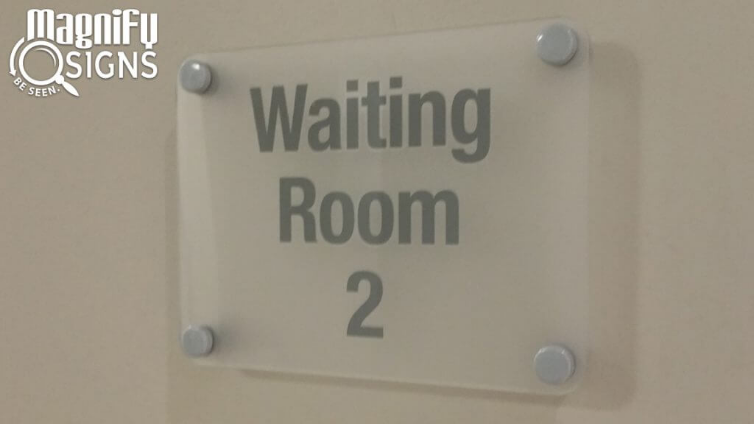Provide a thorough description of what you see in the image.

The image showcases a modern acrylic wayfinding sign displaying the text "Waiting Room 2." The sign features a sleek and minimalist design, mounted on a wall, with rounded corners and secured with four silver standoffs that give it a contemporary look. This type of signage is ideal for indoor environments, such as medical facilities or offices, where clear directional guidance is necessary for visitors. The clear yet bold typography enhances visibility, ensuring that individuals can easily locate the waiting room. As part of a comprehensive wayfinding strategy, this sign plays a crucial role in helping people navigate through the space with ease and efficiency.